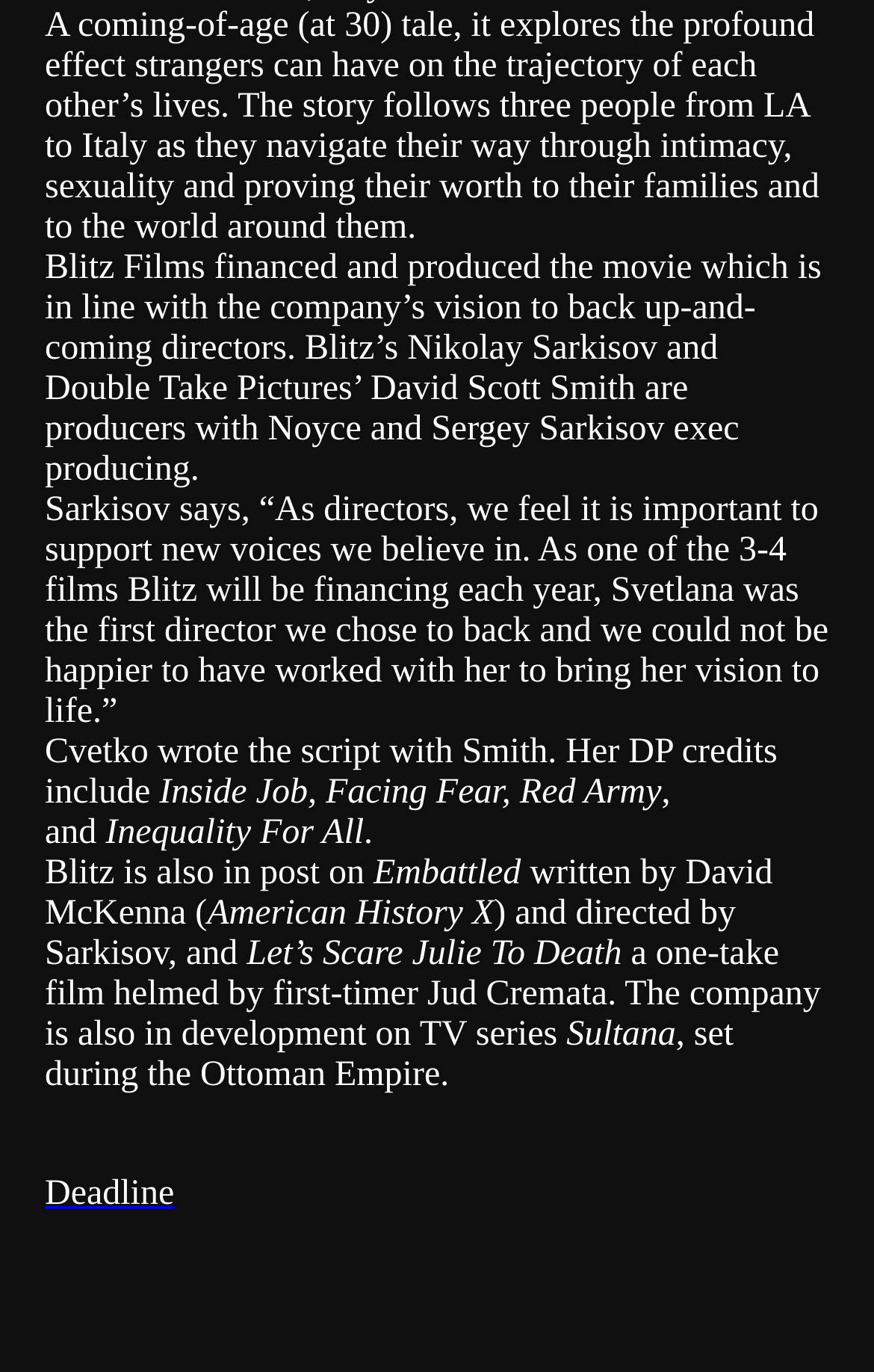Give a short answer using one word or phrase for the question:
Who is the director of the movie 'Embattled'?

Sarkisov